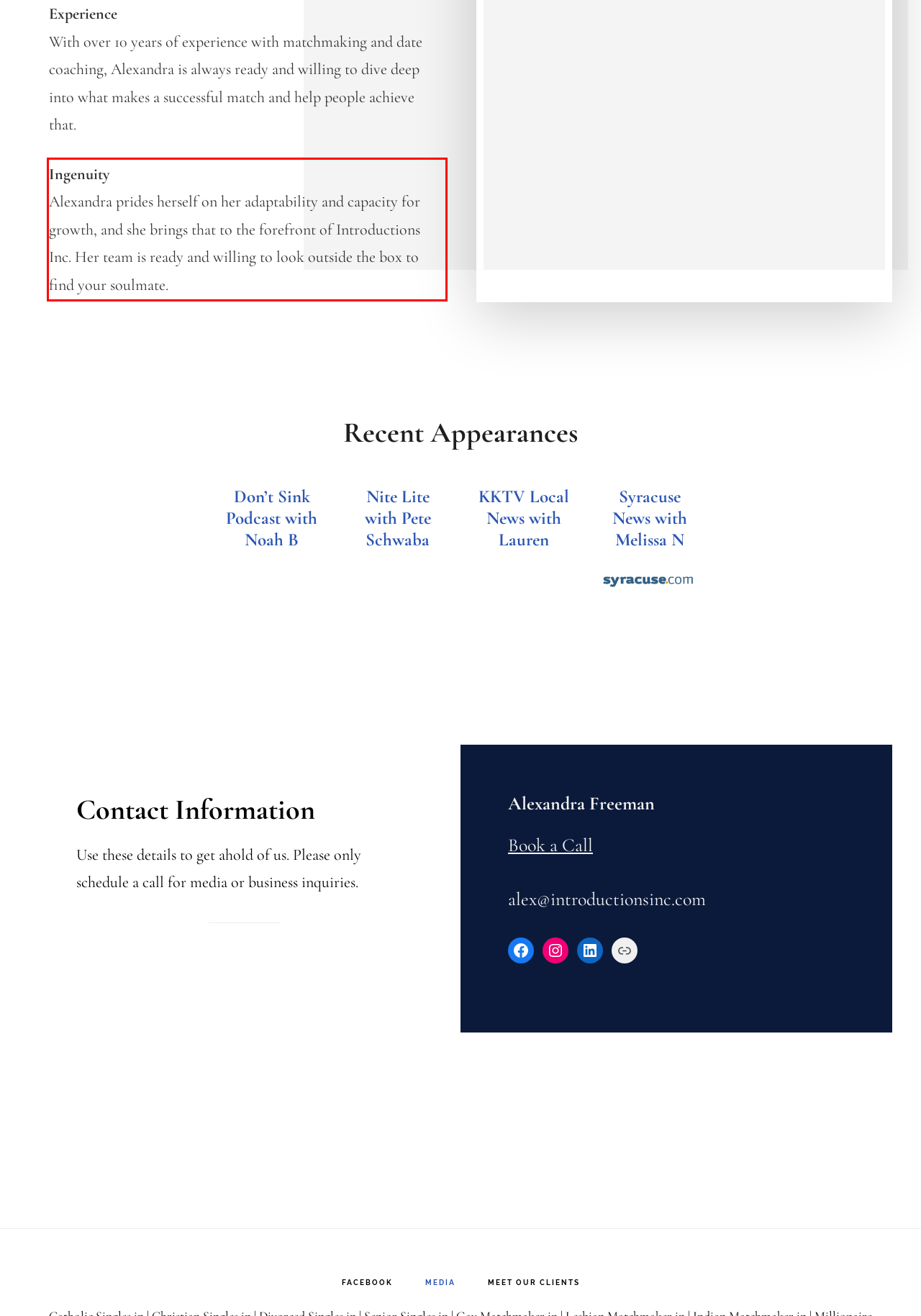Using the webpage screenshot, recognize and capture the text within the red bounding box.

Ingenuity Alexandra prides herself on her adaptability and capacity for growth, and she brings that to the forefront of Introductions Inc. Her team is ready and willing to look outside the box to find your soulmate.